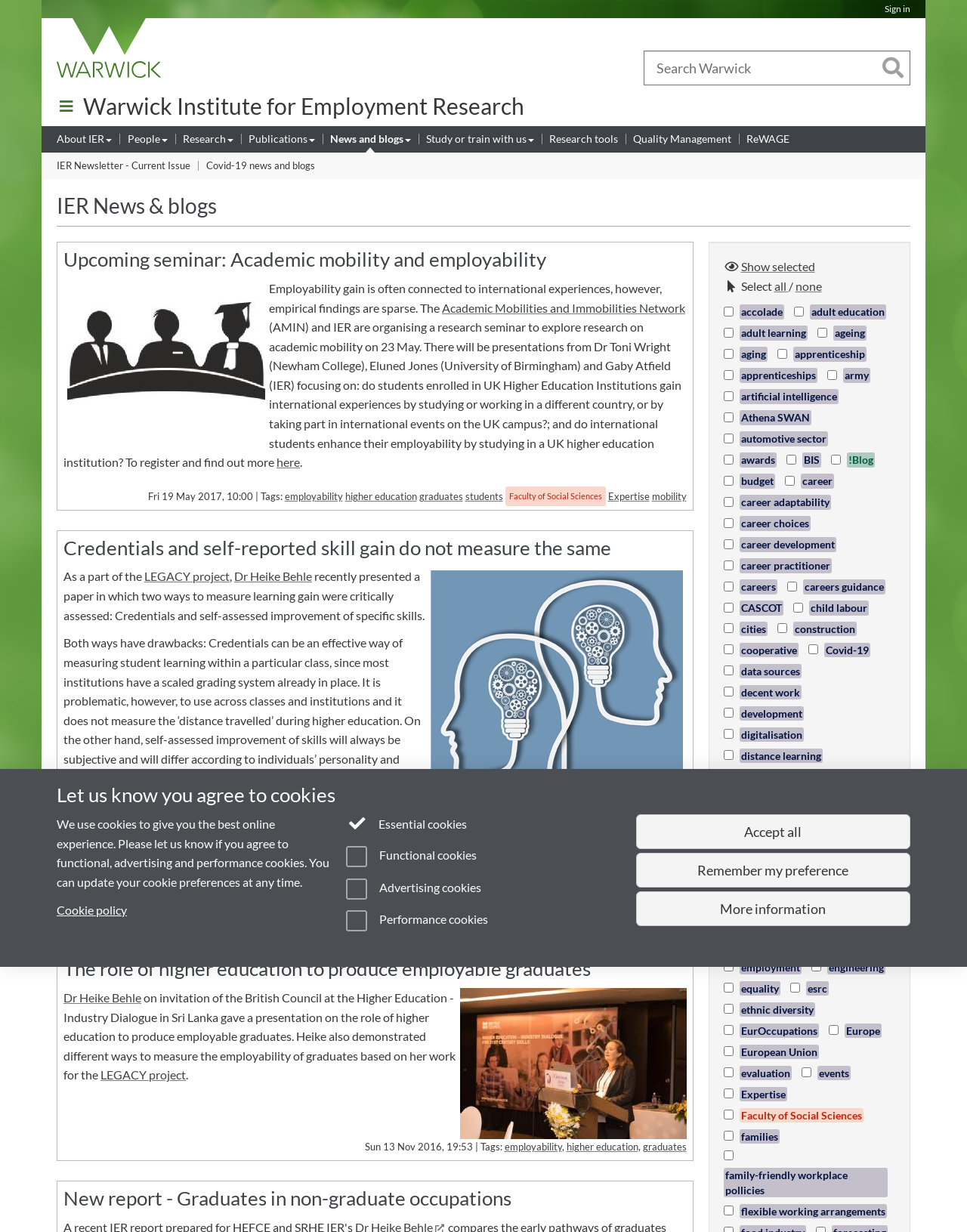Elaborate on the information and visuals displayed on the webpage.

The webpage is titled "Warwick IER News and blogs" and has a utility bar at the top with a "Sign in" link. Below the utility bar, there is a link to the University of Warwick homepage, accompanied by an image. 

To the right of the university link, there is a navigation section with several links, including "Study", "Research", "Business", "Alumni", "News", and "Engagement". 

Below the navigation section, there is a search bar with a combobox and a search button. 

On the left side of the page, there is a section with a heading "Warwick Institute for Employment Research" and a link to the same. Below this, there is a primary navigation section with links to "About IER", "People", "Research", "Publications", "News and blogs", "Study or train with us", "Research tools", and "Quality Management". Each of these links has a corresponding button to show or hide submenus.

Below the primary navigation section, there is a tertiary navigation section with links to "IER Newsletter - Current Issue" and "Covid-19 news and blogs". 

The main content of the page is headed "IER News & blogs" and has a section with multiple checkboxes, each labeled with a different topic such as "accolade", "adult education", "adult learning", and many others. There are also buttons to "Show selected tags", "Select all tags", and "Unselect all tags".